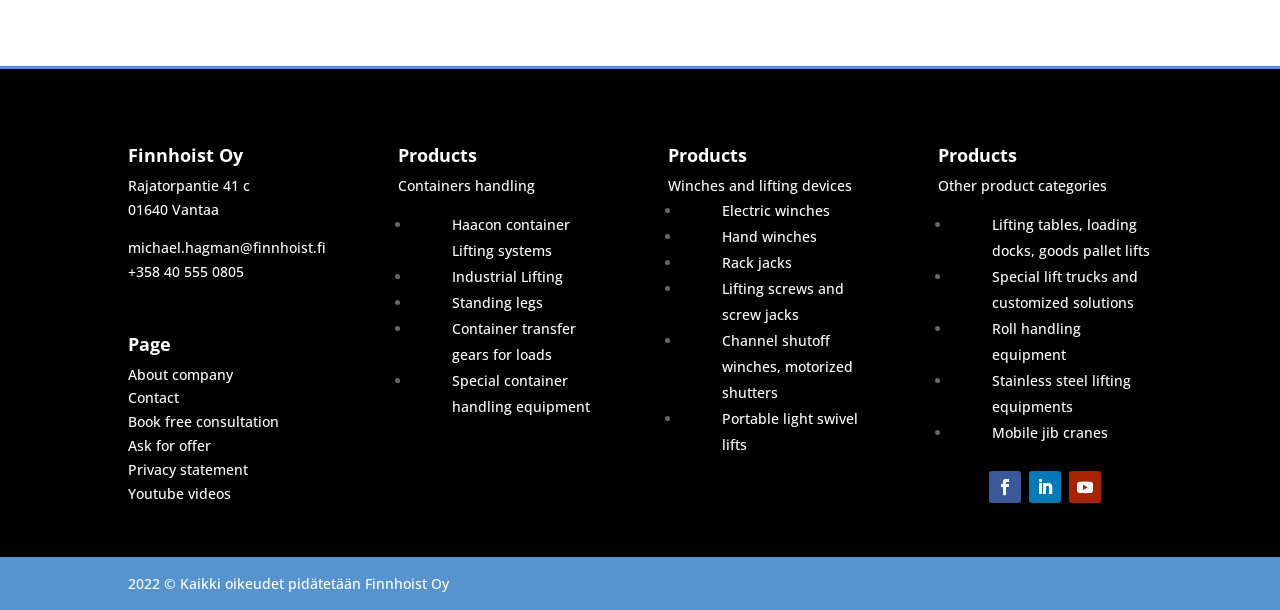Determine the bounding box coordinates for the clickable element required to fulfill the instruction: "Click on 'Winches and lifting devices'". Provide the coordinates as four float numbers between 0 and 1, i.e., [left, top, right, bottom].

[0.522, 0.289, 0.666, 0.32]